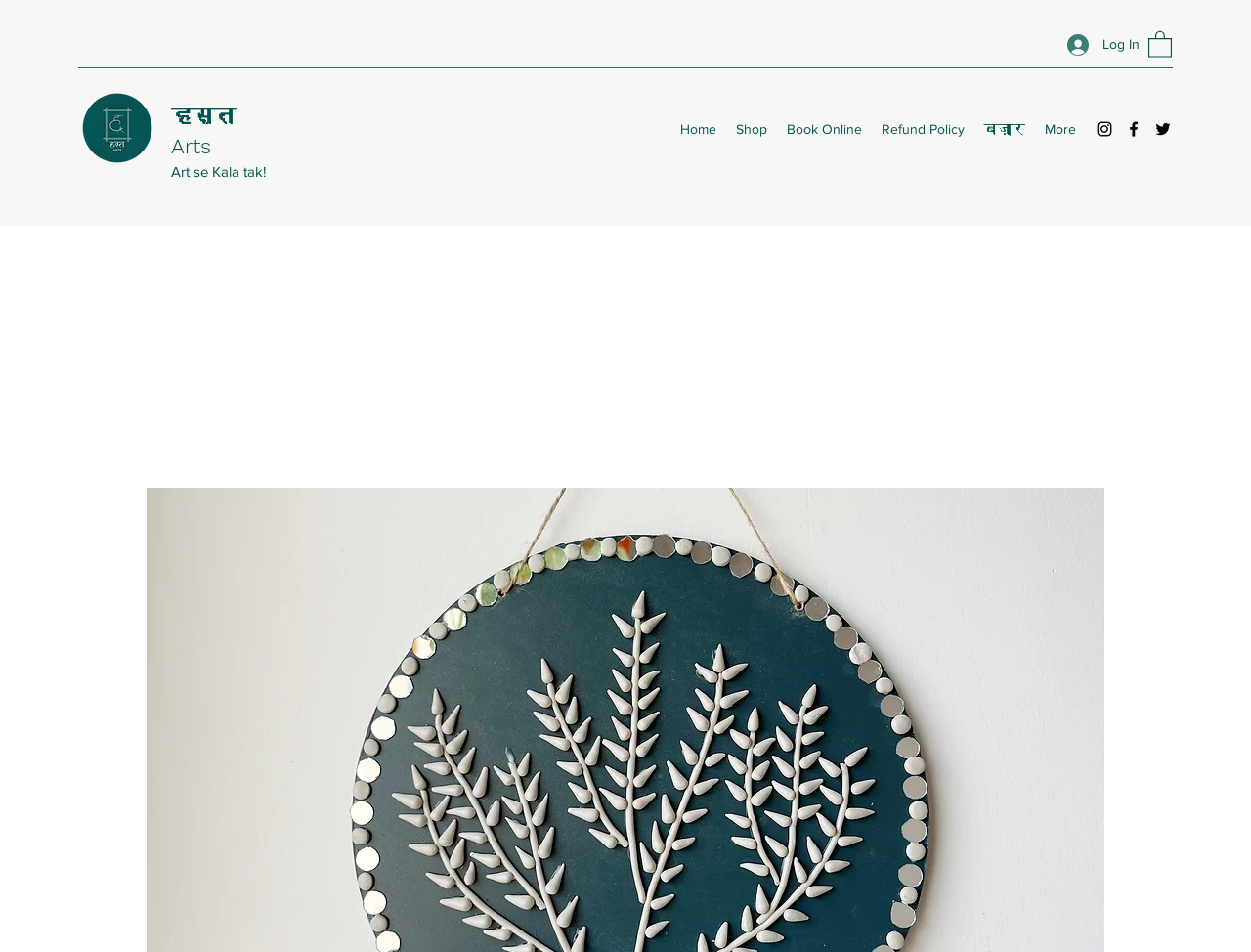What is the first navigation item? Using the information from the screenshot, answer with a single word or phrase.

Home